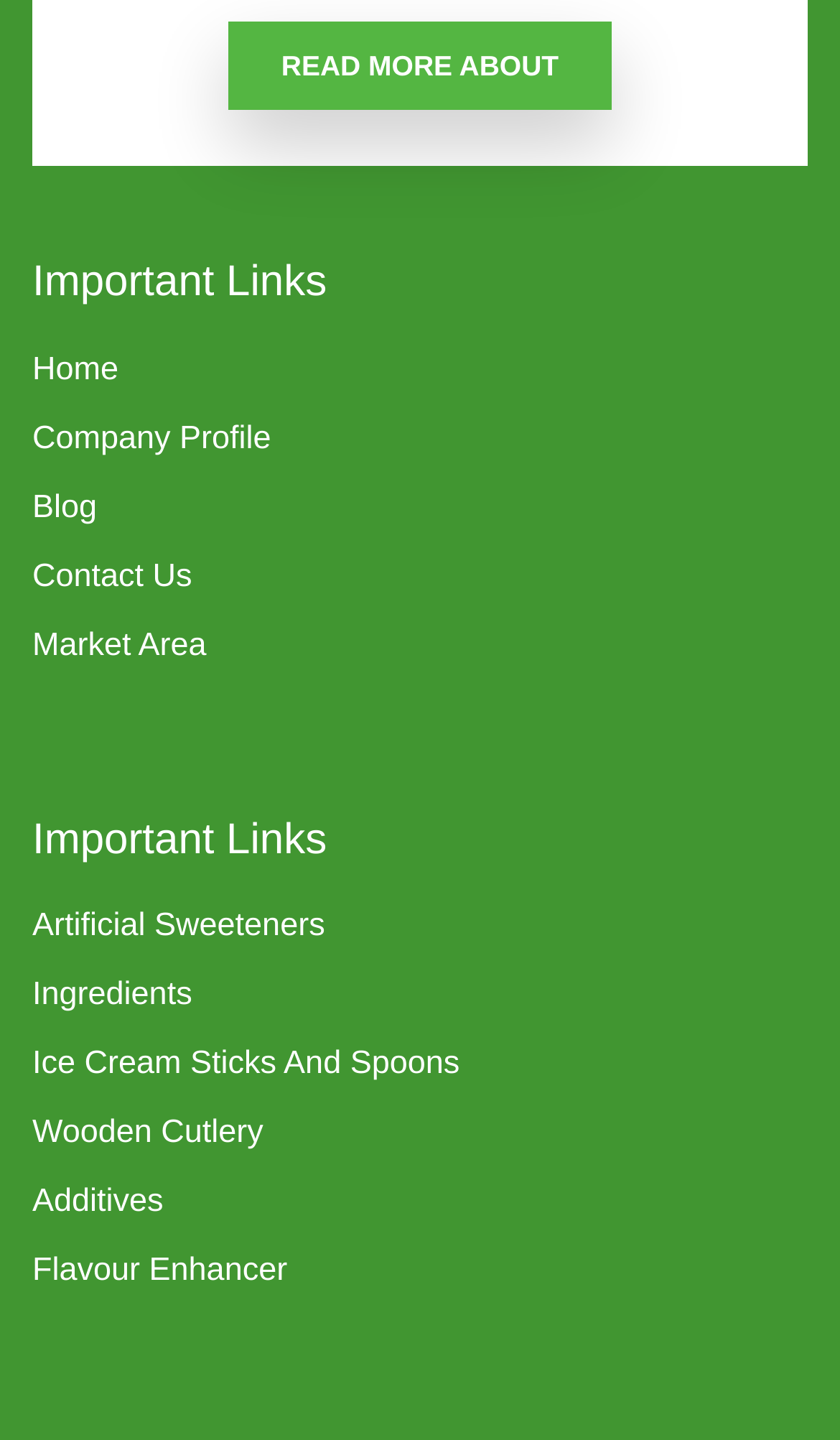Could you find the bounding box coordinates of the clickable area to complete this instruction: "visit company profile"?

[0.038, 0.288, 0.962, 0.321]